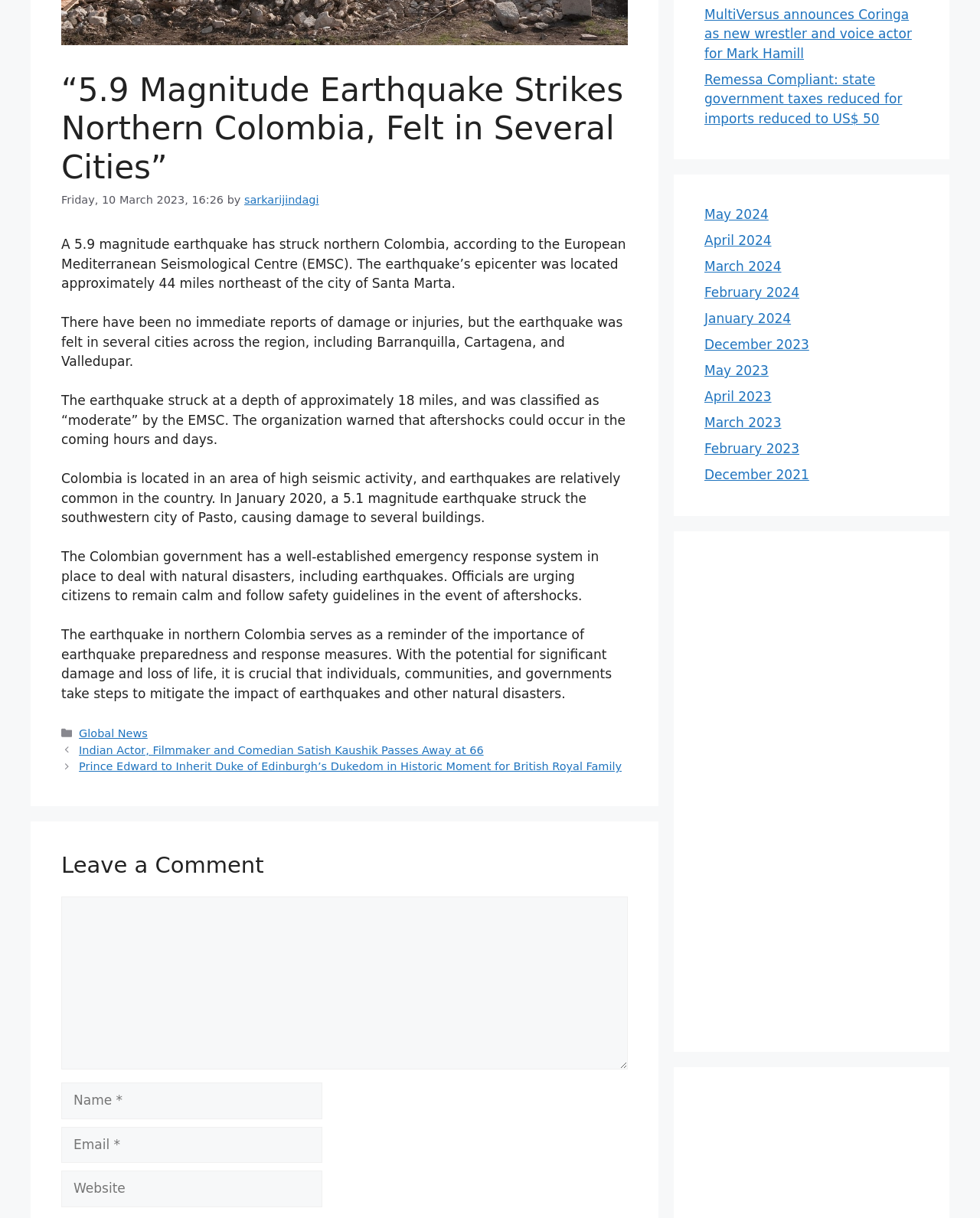Identify the bounding box of the UI component described as: "March 2024".

[0.719, 0.212, 0.797, 0.225]